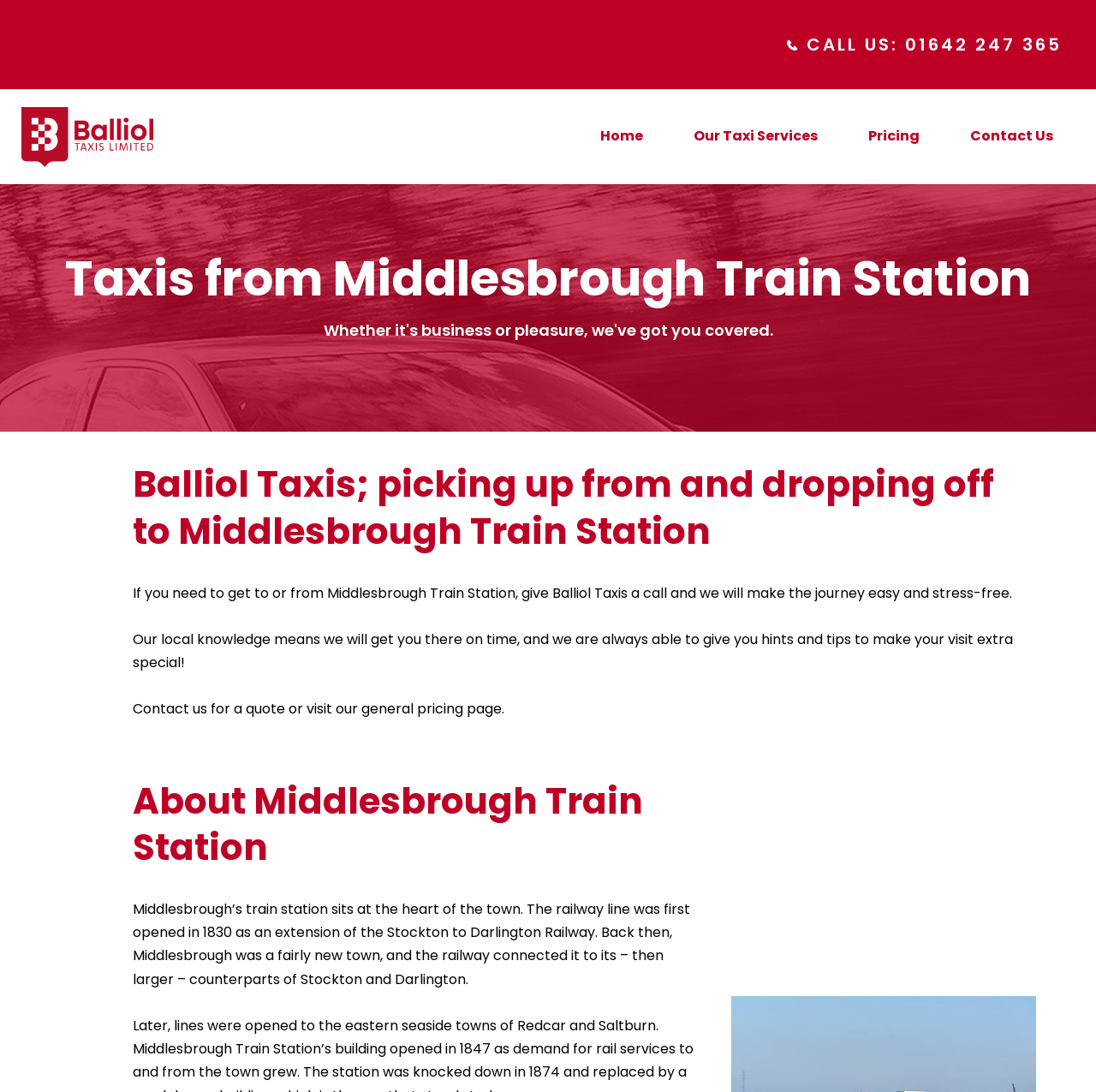Determine the main headline of the webpage and provide its text.

Taxis from Middlesbrough Train Station